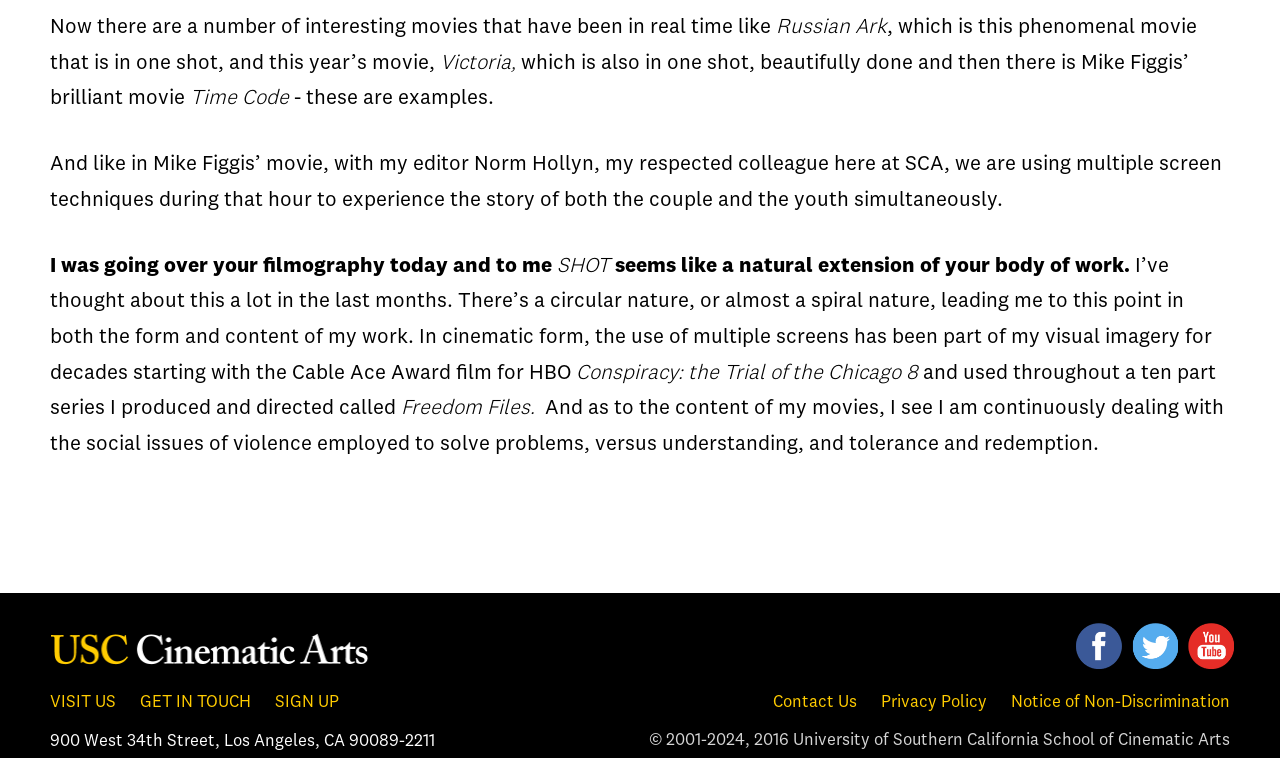Kindly determine the bounding box coordinates for the clickable area to achieve the given instruction: "visit us on Facebook".

[0.841, 0.821, 0.877, 0.882]